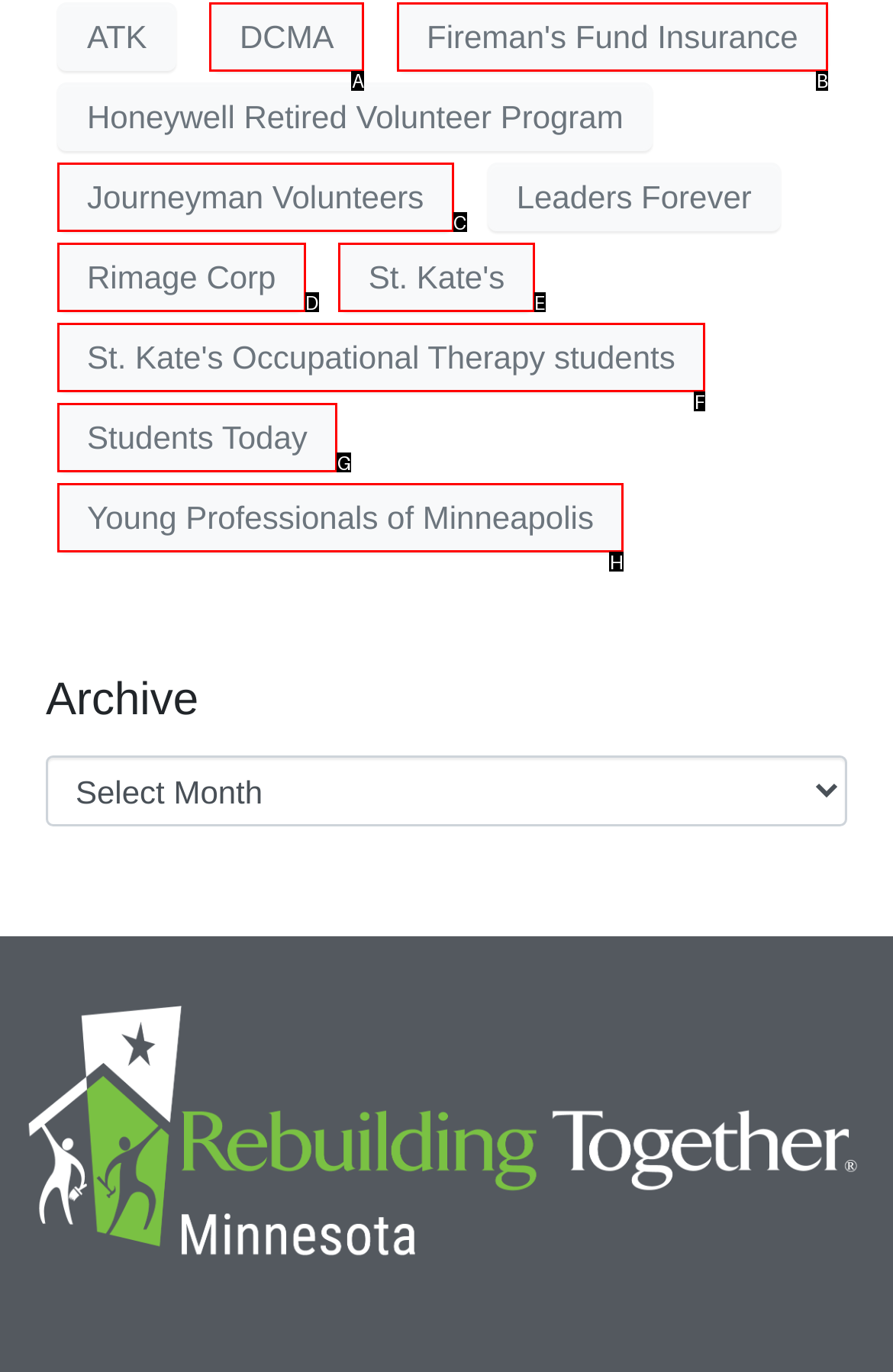Please determine which option aligns with the description: parent_node: MaangalyaGuru BETA 2.0. Respond with the option’s letter directly from the available choices.

None